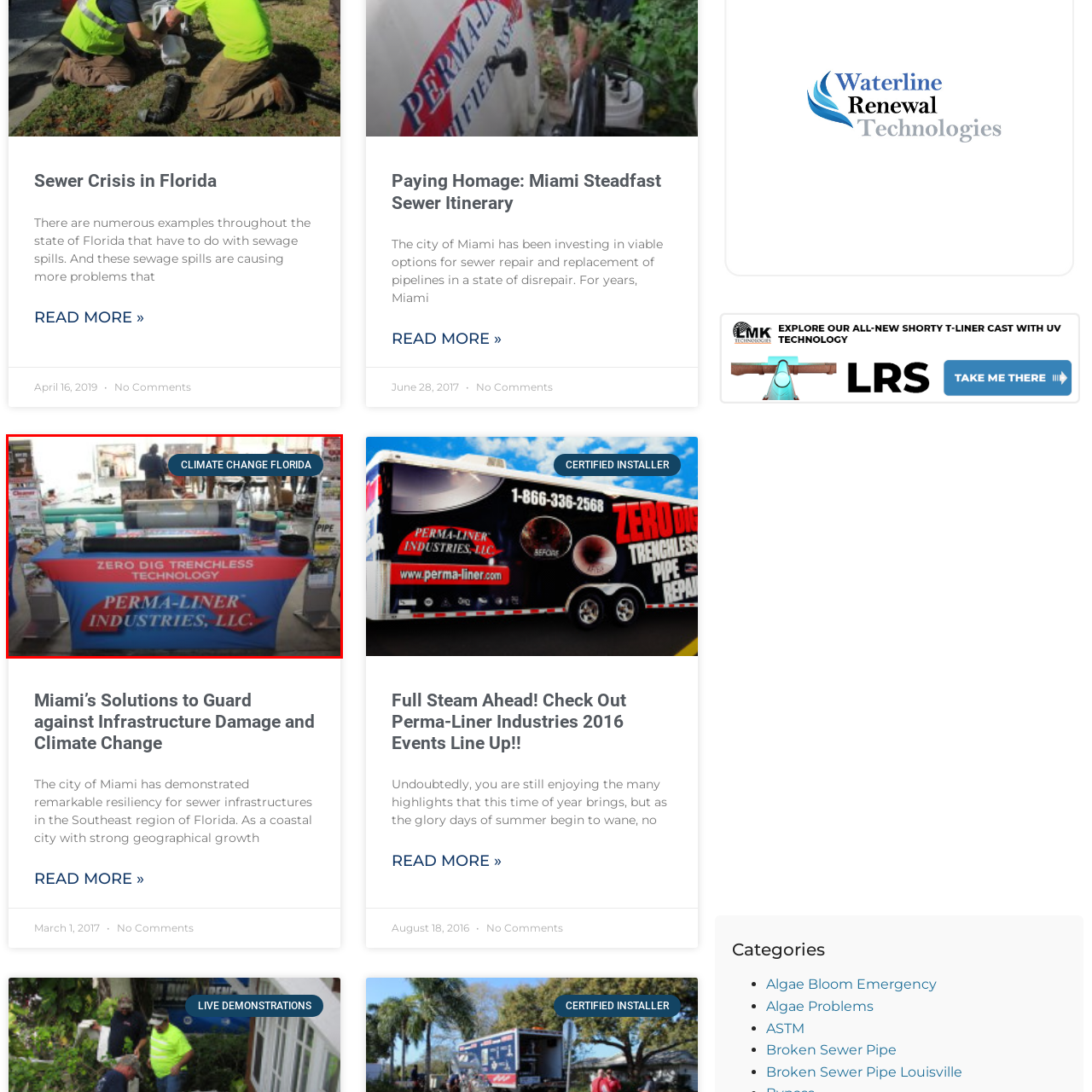Observe the image encased in the red box and deliver an in-depth response to the subsequent question by interpreting the details within the image:
What is the context of the discussion in the event?

The header 'CLIMATE CHANGE FLORIDA' in the background of the image emphasizes the context of the discussion, which is focused on addressing environmental challenges in Florida.